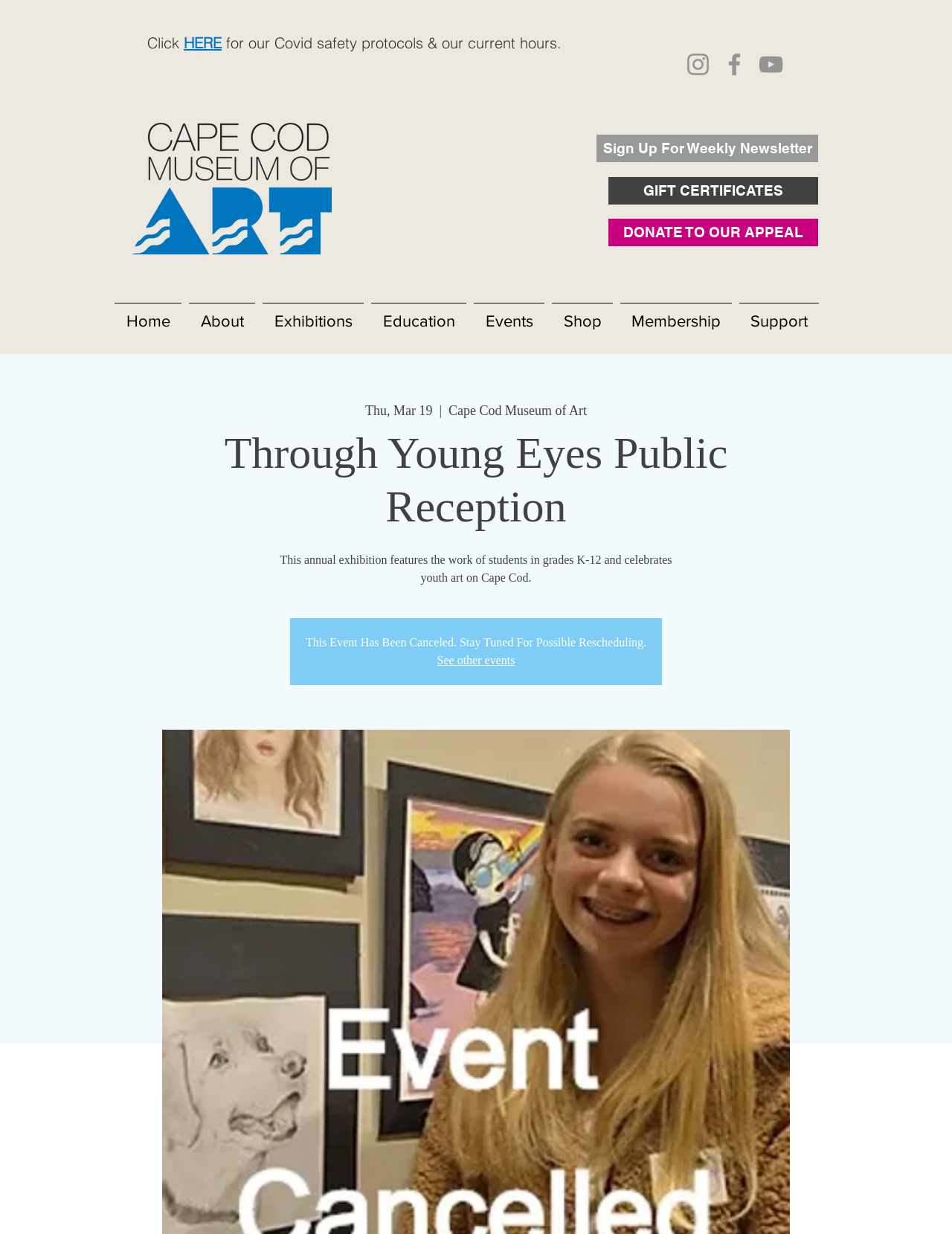Given the description press to zoom, predict the bounding box coordinates of the UI element. Ensure the coordinates are in the format (top-left x, top-left y, bottom-right x, bottom-right y) and all values are between 0 and 1.

None